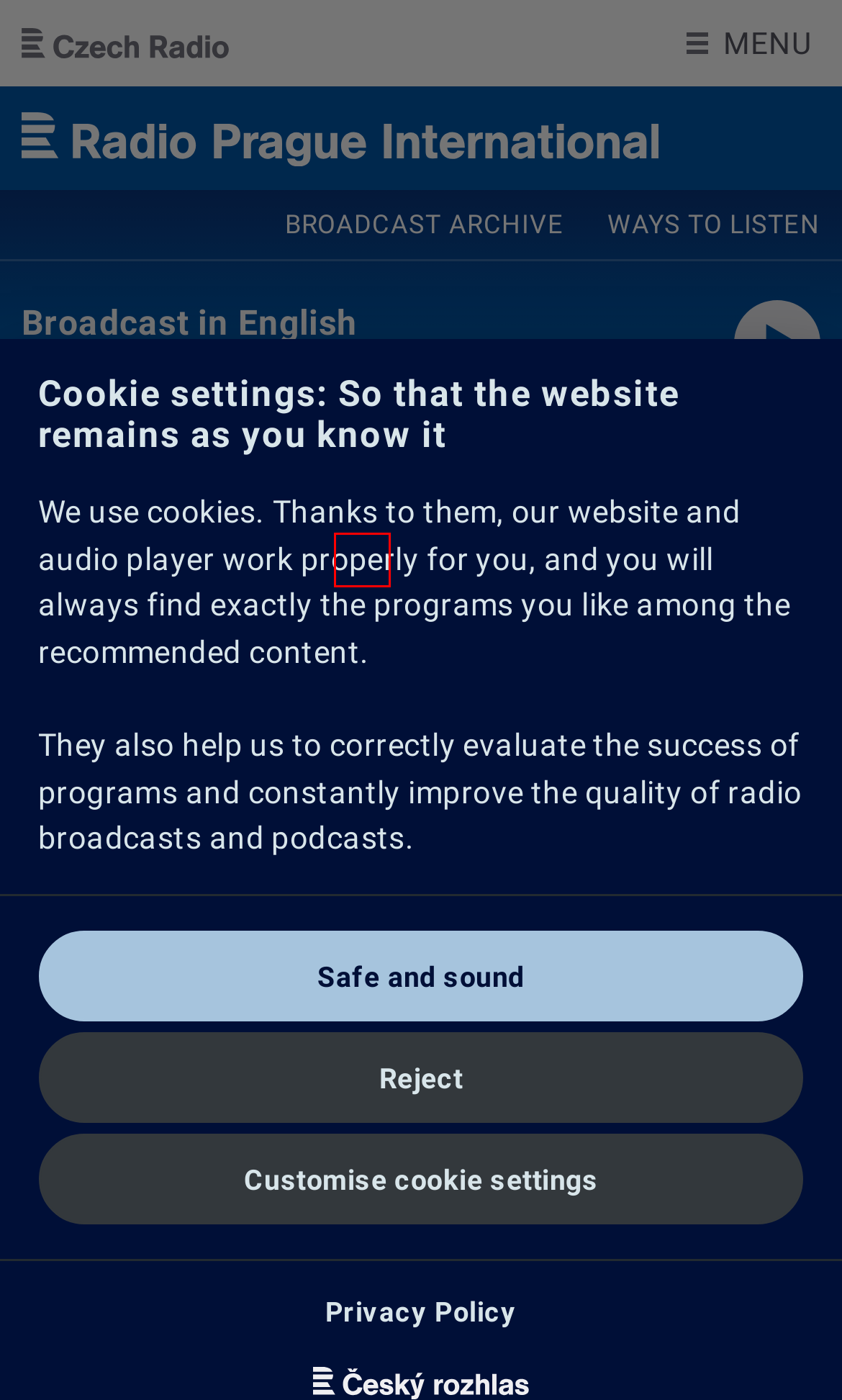Consider the screenshot of a webpage with a red bounding box and select the webpage description that best describes the new page that appears after clicking the element inside the red box. Here are the candidates:
A. Zprávy z České republiky | Radio Prague International
B. Nachrichten aus der Tschechischen Republik | Radio Prague International
C. L'actualité en République tchèque | Radio Prague International
D. News from the Czech Republic | Radio Prague International
E. Portál Českého rozhlasu
F. Новини з Чехії | Radio Prague International
G. Czech Radio | Czech Radio
H. Personal data protection policy and cookies policy | Radio Prague International

B